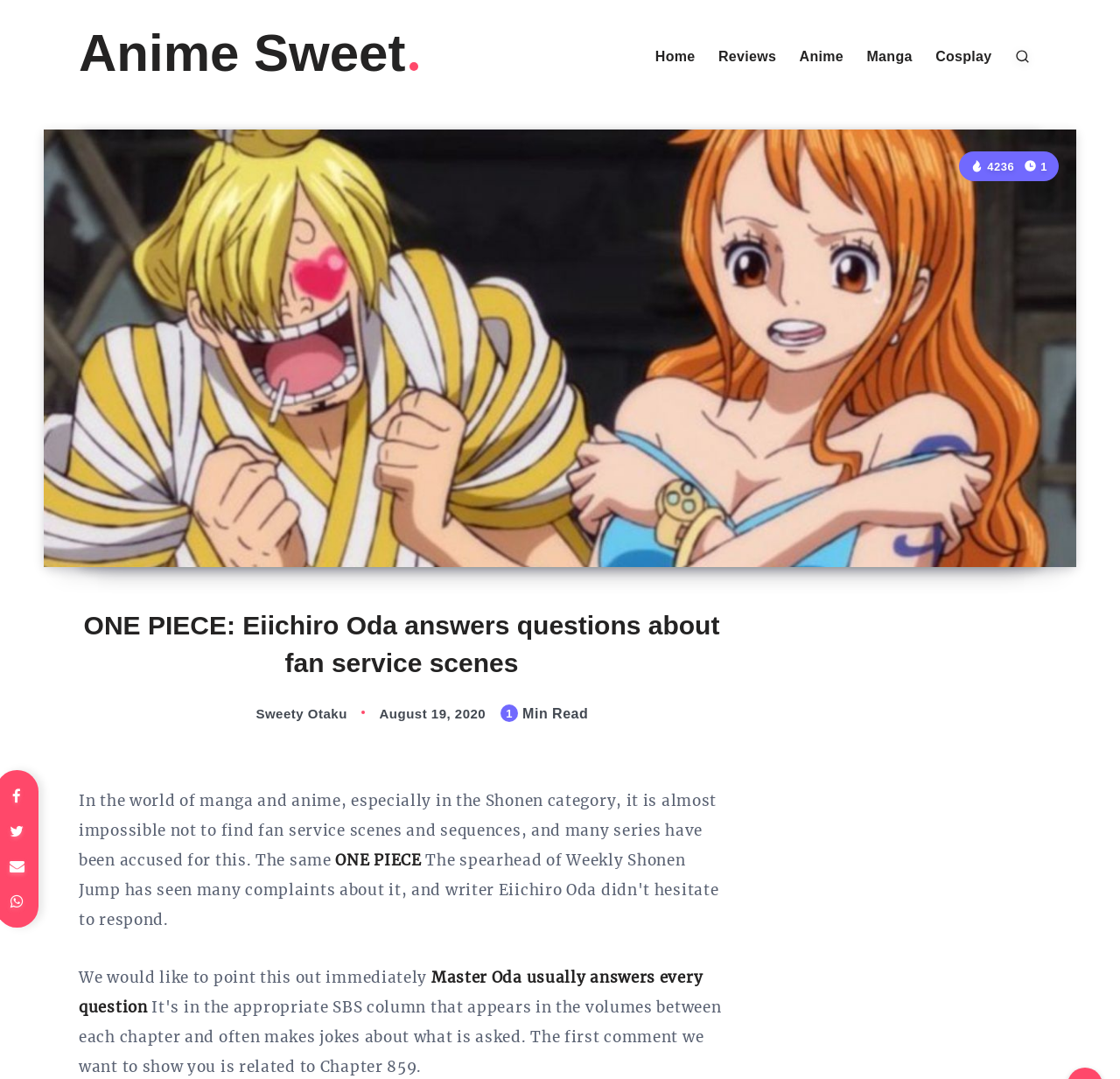Provide the bounding box coordinates of the UI element that matches the description: "Sweety Otaku".

[0.192, 0.654, 0.314, 0.668]